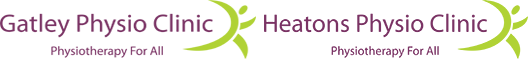Explain the image thoroughly, highlighting all key elements.

The image prominently displays the logos of two physiotherapy clinics: Gatley Physio Clinic and Heatons Physio Clinic. The design features vibrant green and purple colors, symbolizing vitality and care. Each clinic's name is accompanied by the tagline "Physiotherapy For All," emphasizing their commitment to accessible healthcare services for individuals of all ages. The logos are likely intended to convey a welcoming and professional atmosphere, inviting potential clients to seek physiotherapy treatment and support for various conditions. This visual representation underscores the clinics' shared mission of providing quality care in the community.